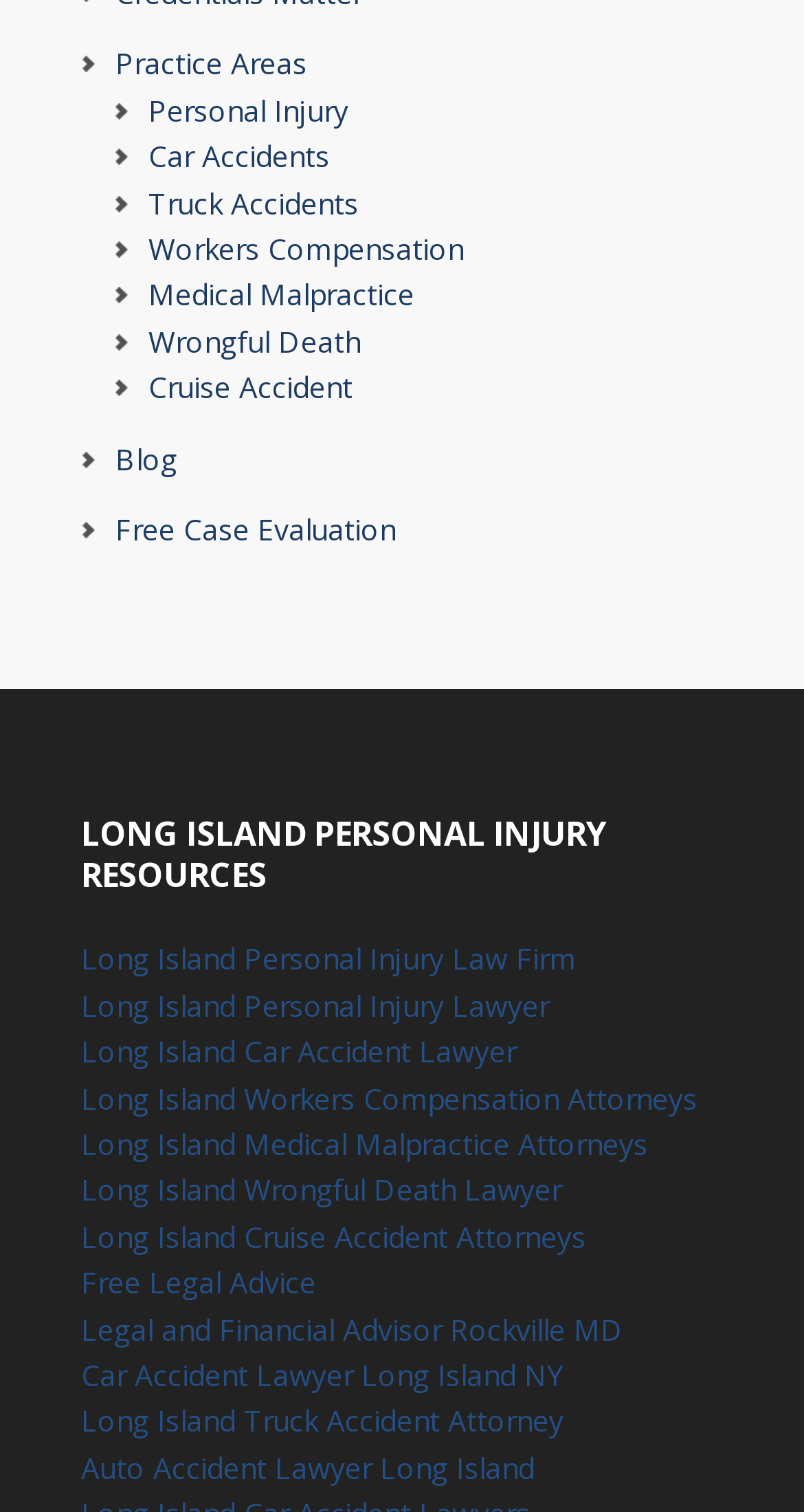Please identify the bounding box coordinates for the region that you need to click to follow this instruction: "Click on Practice Areas".

[0.144, 0.029, 0.382, 0.055]